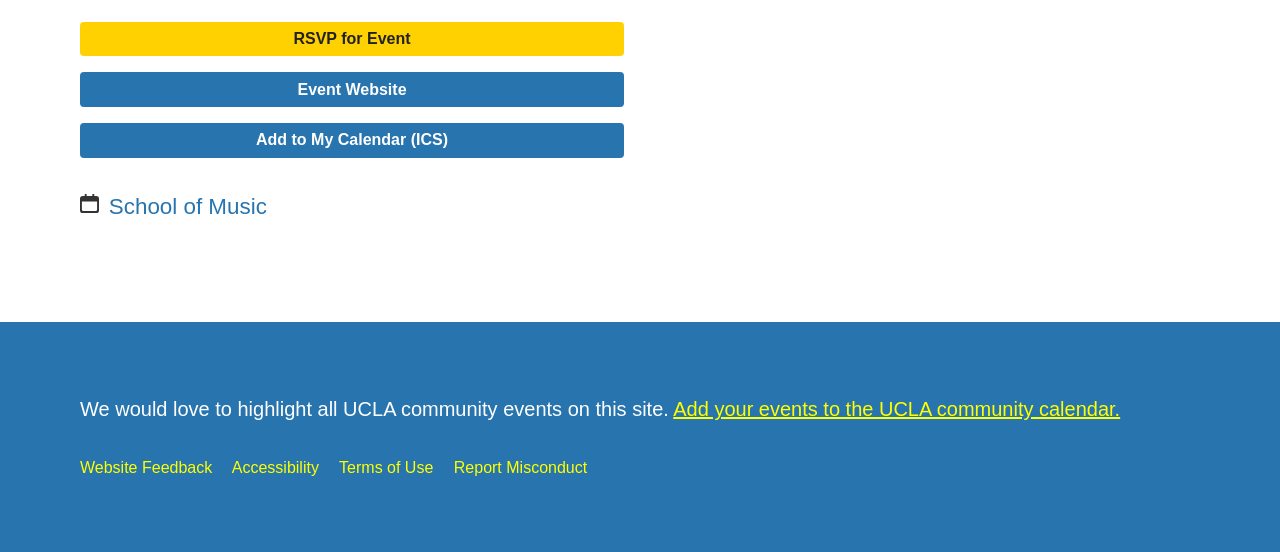How can users provide feedback on the website?
Make sure to answer the question with a detailed and comprehensive explanation.

The 'Website Feedback' link is provided at the bottom of the page, allowing users to submit their feedback, suggestions, or comments about the website.